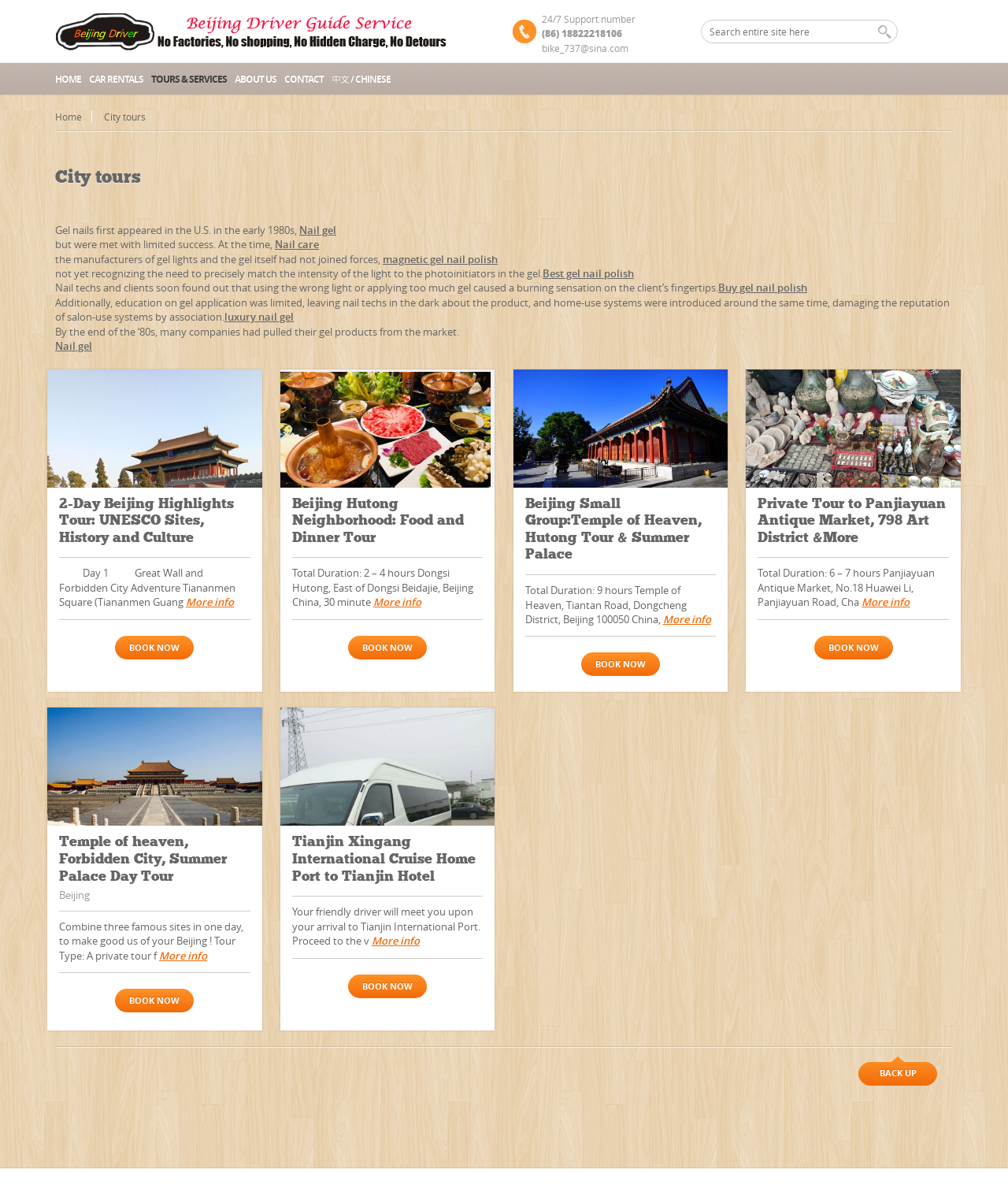How many tour options are displayed on the webpage?
Give a one-word or short-phrase answer derived from the screenshot.

5